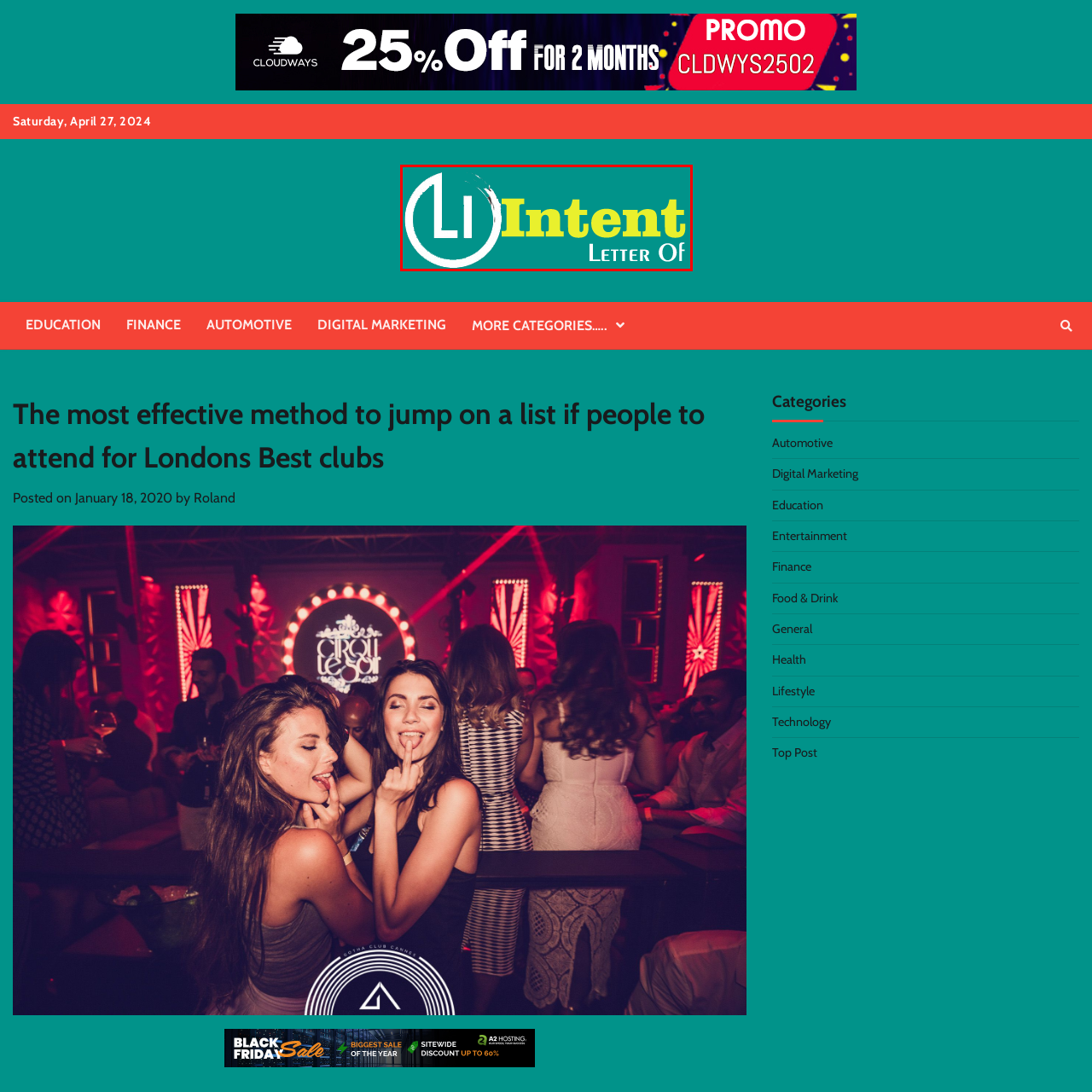What type of platform is suggested by the logo?
Check the image inside the red bounding box and provide your answer in a single word or short phrase.

Dynamic platform